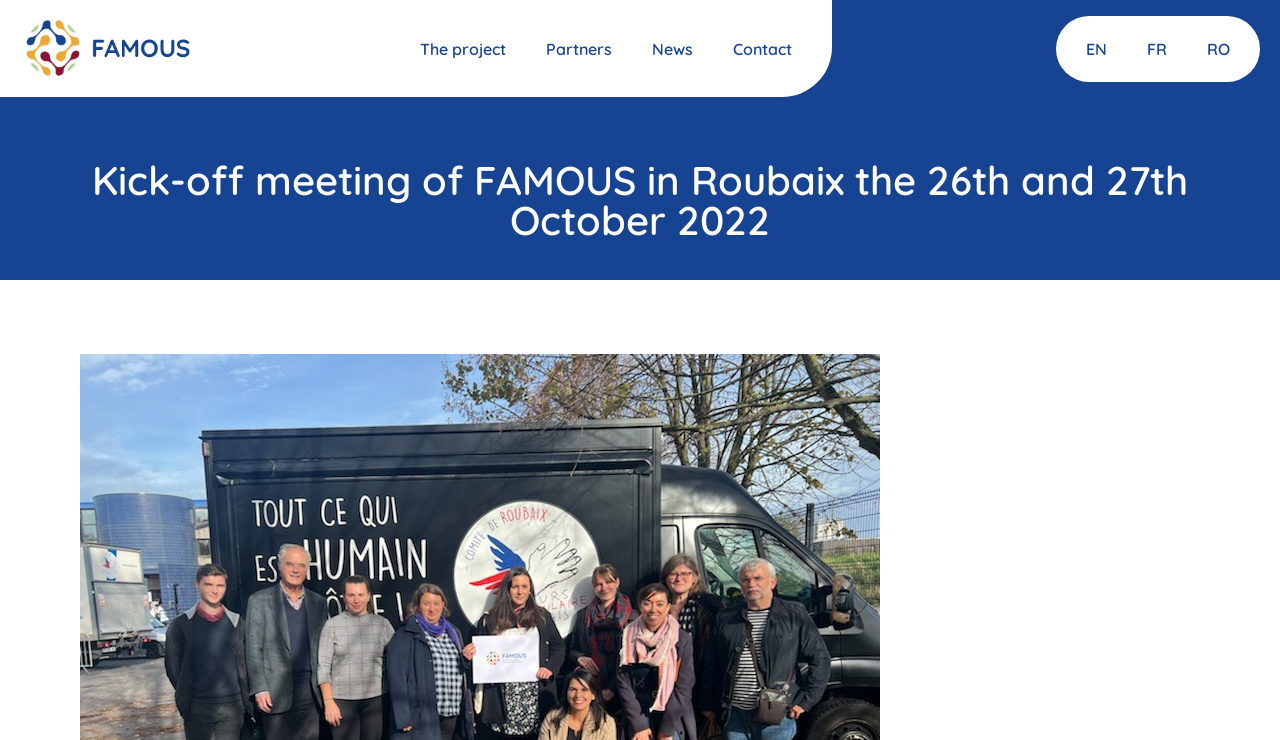Please look at the image and answer the question with a detailed explanation: Where did the meeting take place?

The meeting took place in Roubaix, as indicated by the heading 'Kick-off meeting of FAMOUS in Roubaix the 26th and 27th October 2022'.